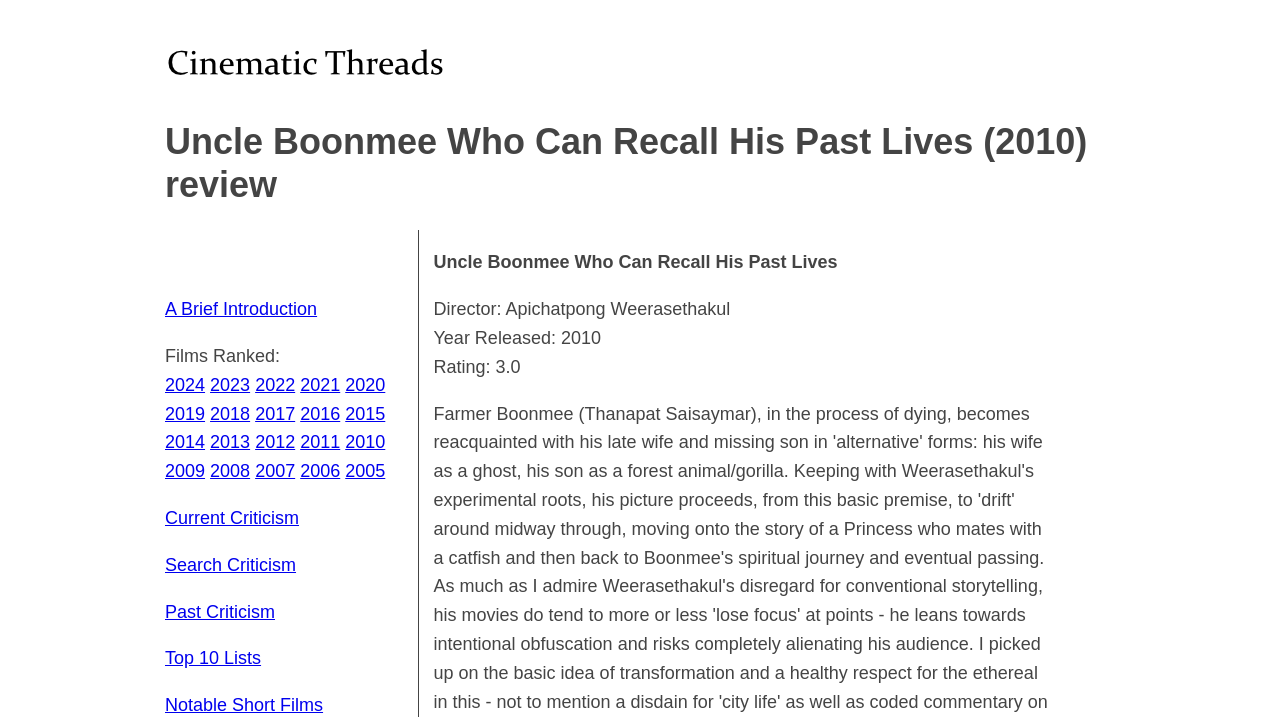Determine the bounding box coordinates (top-left x, top-left y, bottom-right x, bottom-right y) of the UI element described in the following text: A Brief Introduction

[0.129, 0.417, 0.248, 0.445]